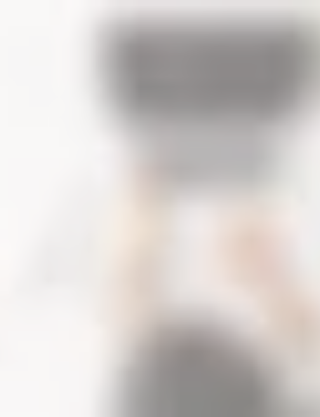Answer the question briefly using a single word or phrase: 
What is on the desk besides the laptop?

A notepad